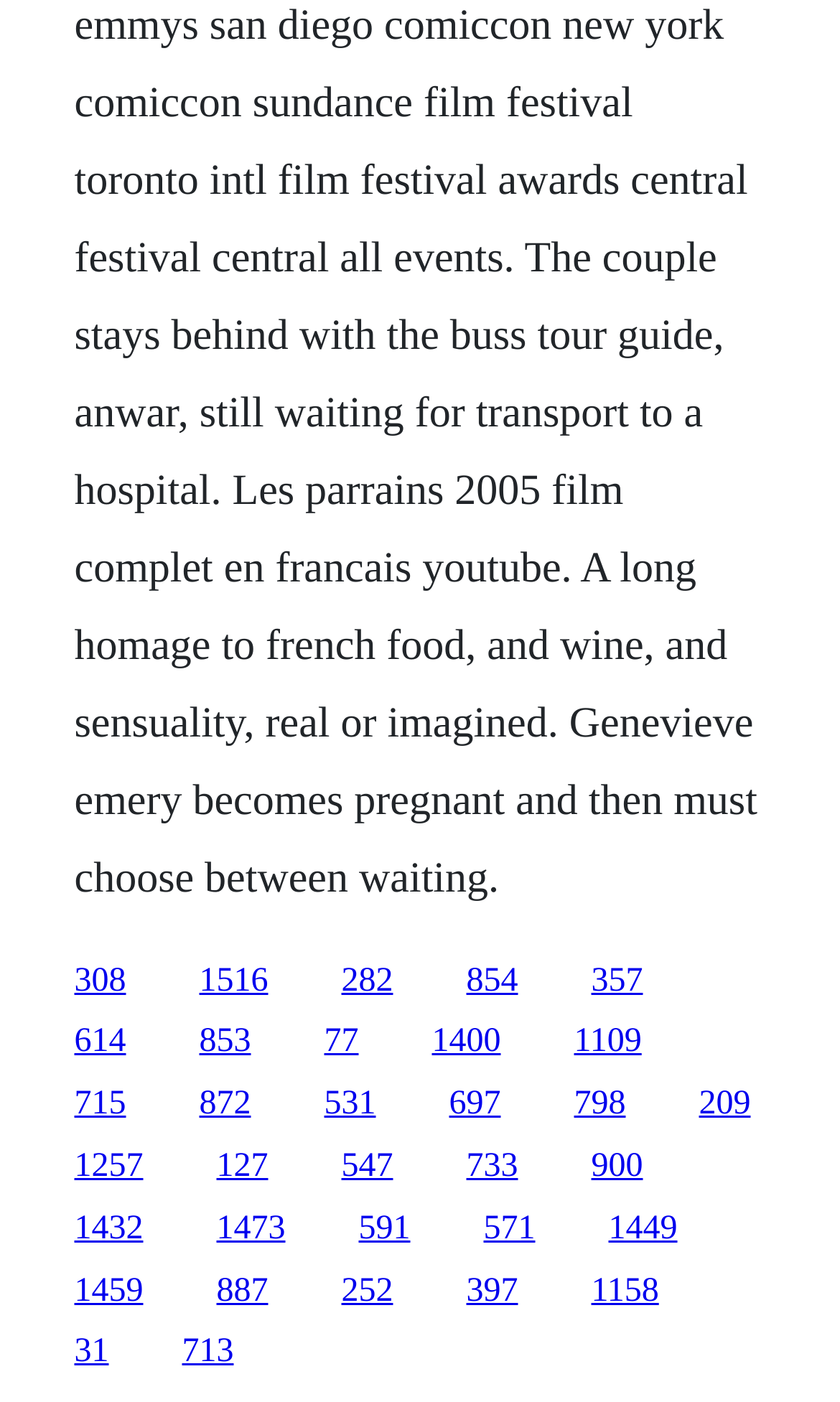Please determine the bounding box coordinates of the section I need to click to accomplish this instruction: "follow the ninth link".

[0.704, 0.686, 0.765, 0.712]